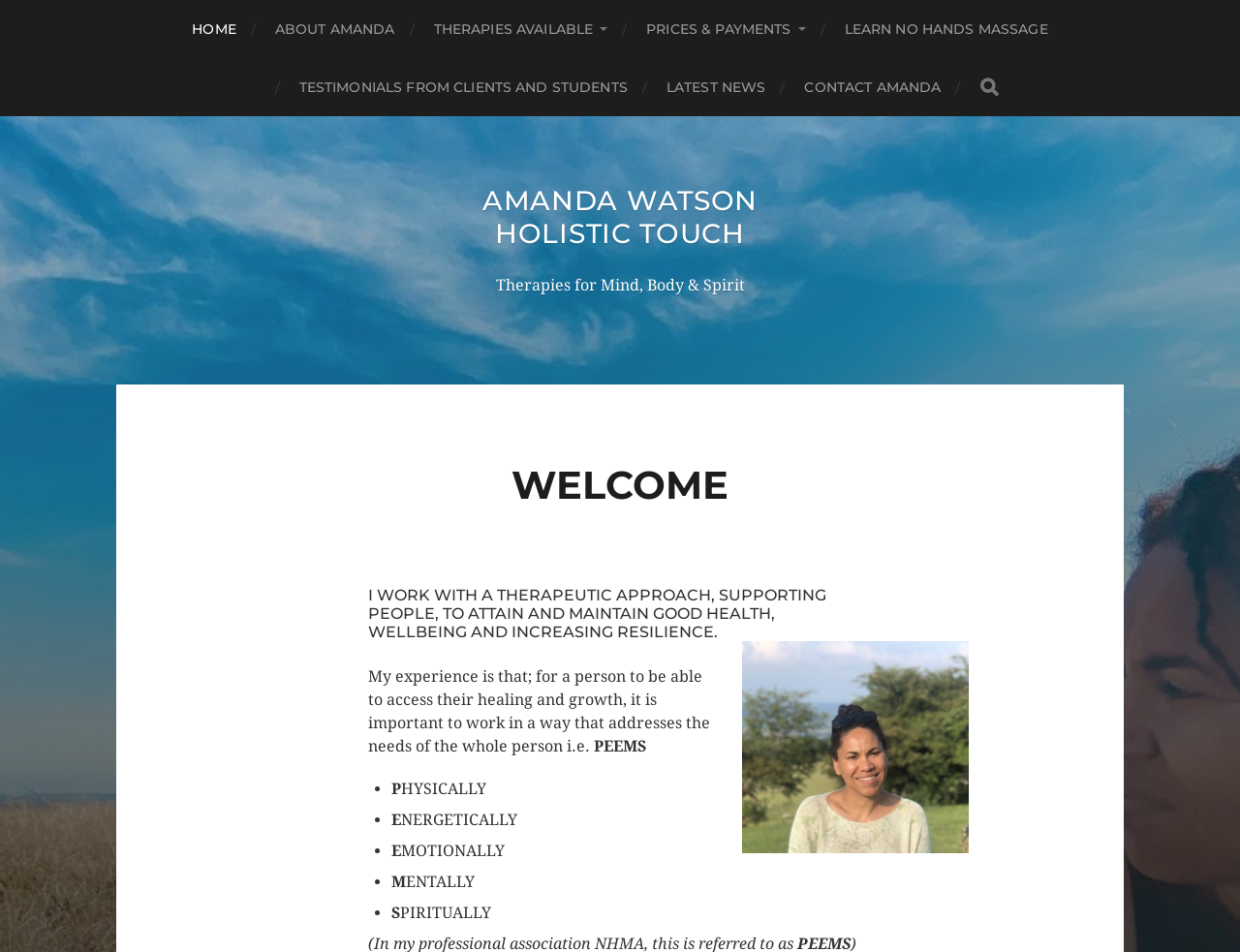What is the name of the holistic touch therapist?
Using the visual information, reply with a single word or short phrase.

Amanda Watson